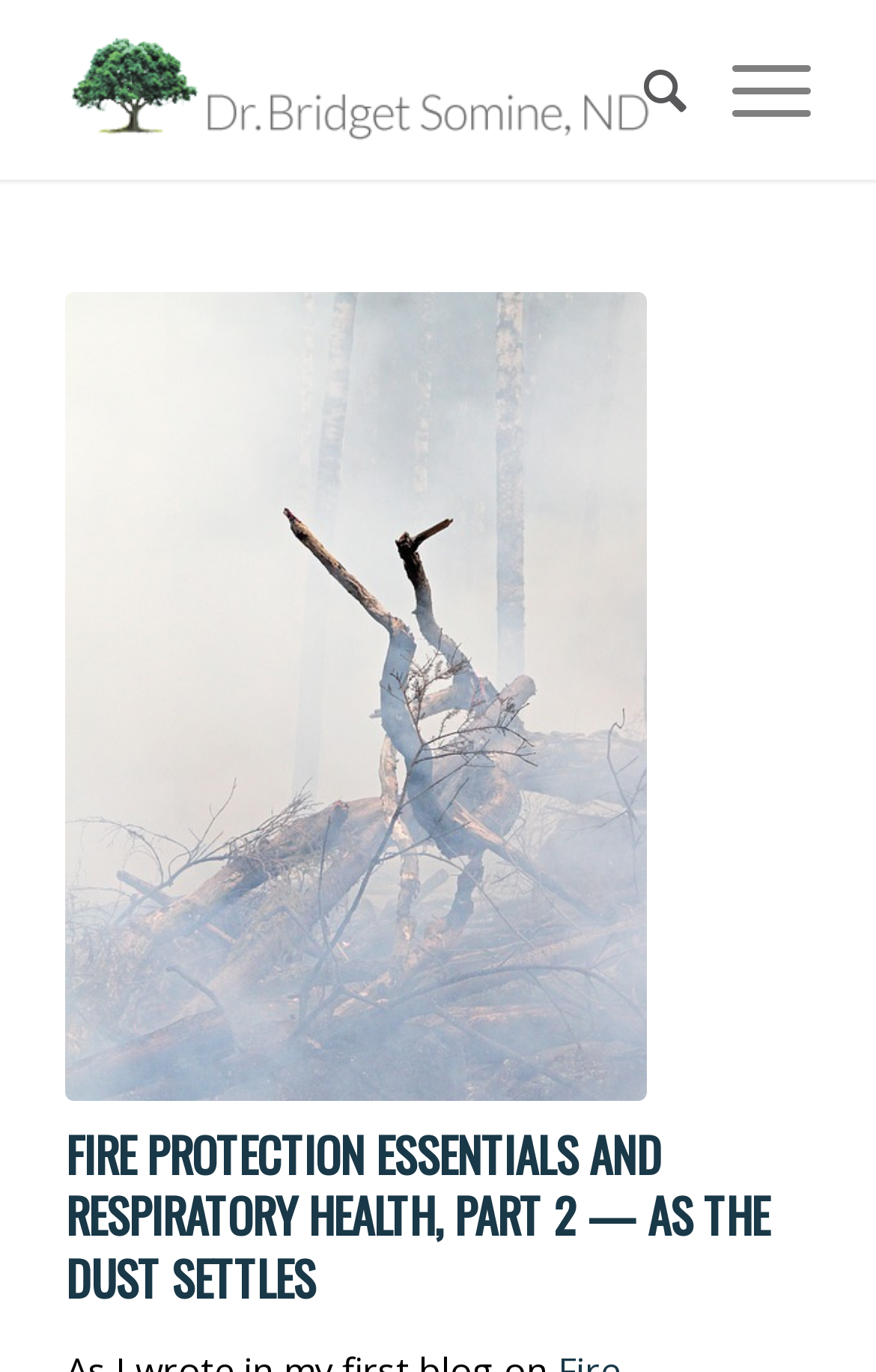What is the function of the 'Search' button?
Based on the visual information, provide a detailed and comprehensive answer.

The function of the 'Search' button can be determined by looking at the menu item 'Search' which is likely a button that allows users to search for content on the webpage.